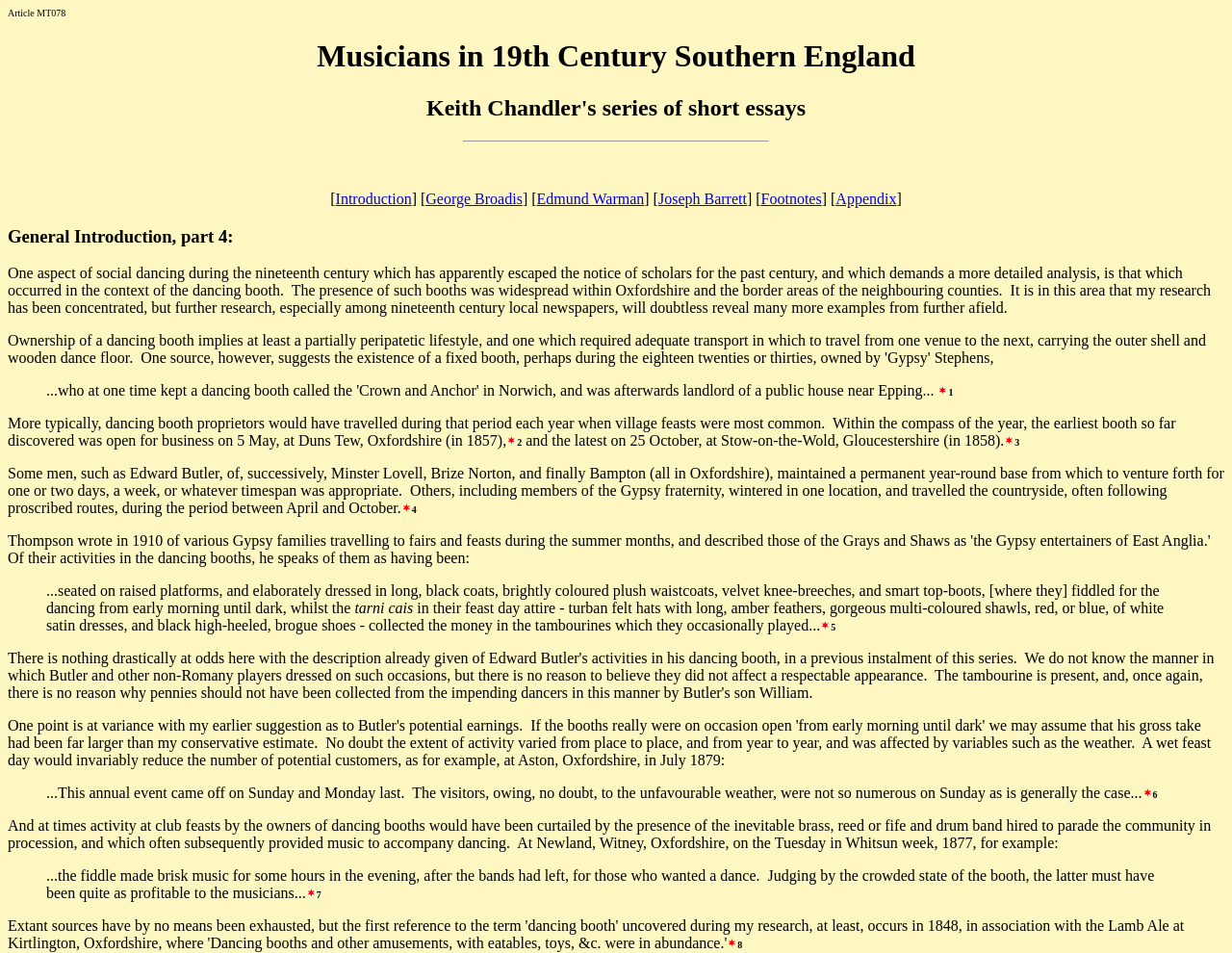What is the earliest booth discovered so far? Examine the screenshot and reply using just one word or a brief phrase.

Duns Tew, Oxfordshire